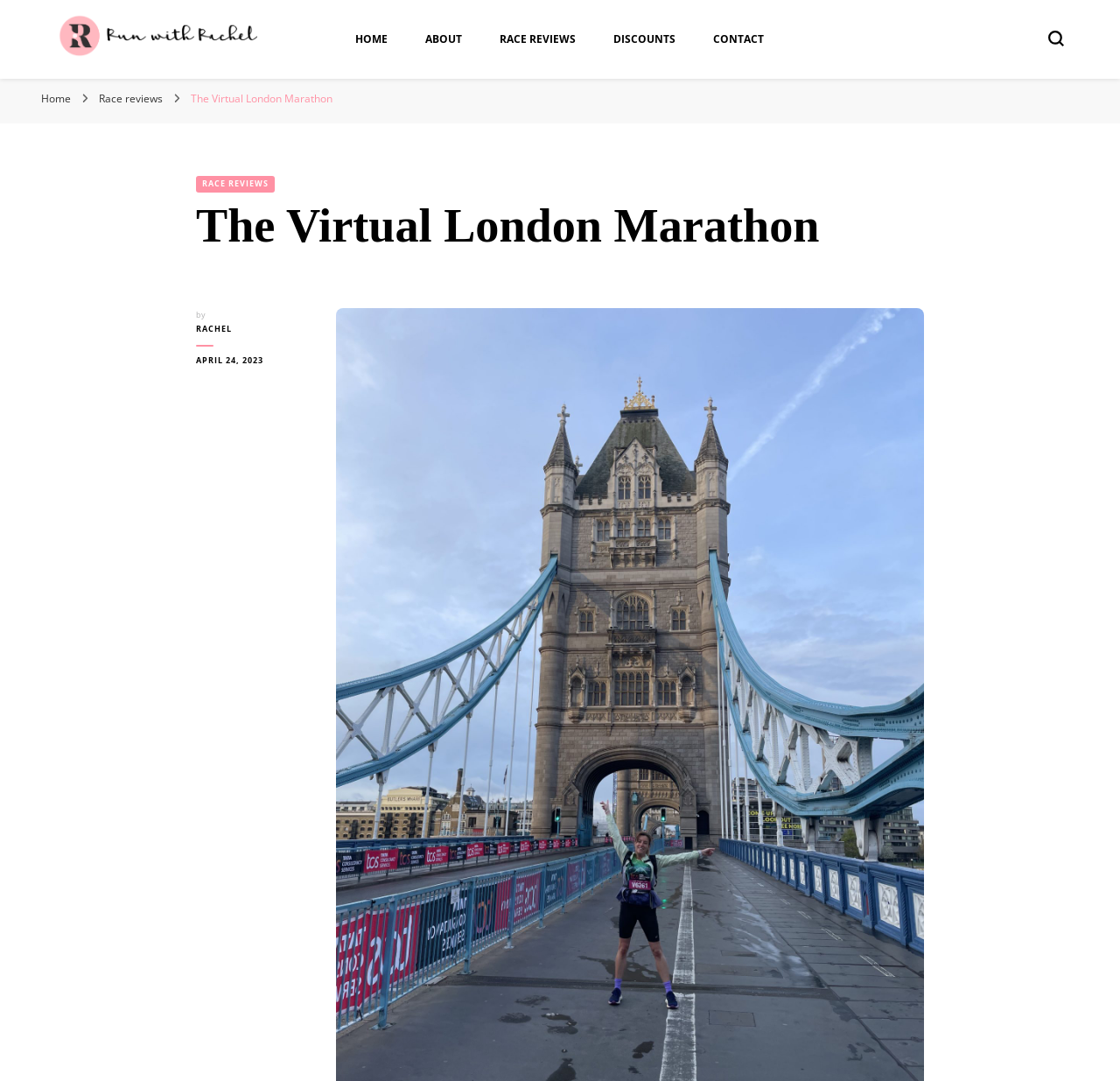Locate the bounding box coordinates of the clickable region necessary to complete the following instruction: "Read about 'The Virtual London Marathon'". Provide the coordinates in the format of four float numbers between 0 and 1, i.e., [left, top, right, bottom].

[0.175, 0.182, 0.825, 0.237]